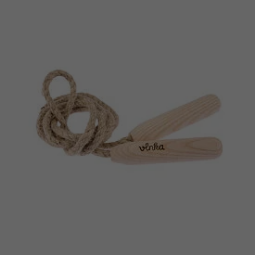Explain the image with as much detail as possible.

The image features a beautifully crafted wooden jump rope, showcasing natural wooden handles that exhibit a light grain pattern. The soft, twisted rope connects the handles, facilitating an engaging workout experience. The engraved logo "vinka" on one of the handles adds a personalized touch to this fitness accessory. This jump rope is not only functional for exercising but also adds a rustic charm, making it a stylish addition to any home gym or workout routine.